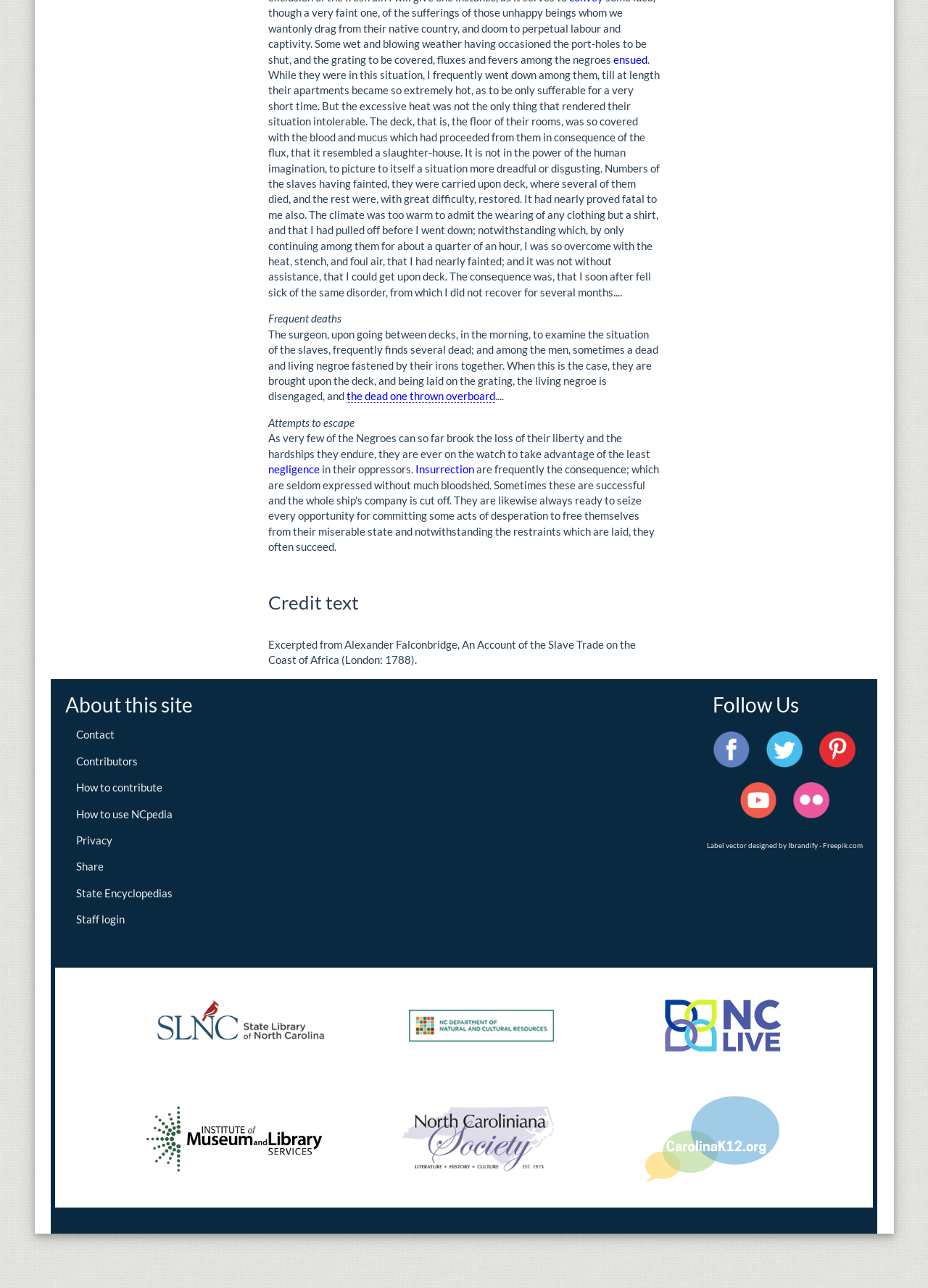Please locate the clickable area by providing the bounding box coordinates to follow this instruction: "Click the 'About this site' link".

[0.07, 0.538, 0.208, 0.557]